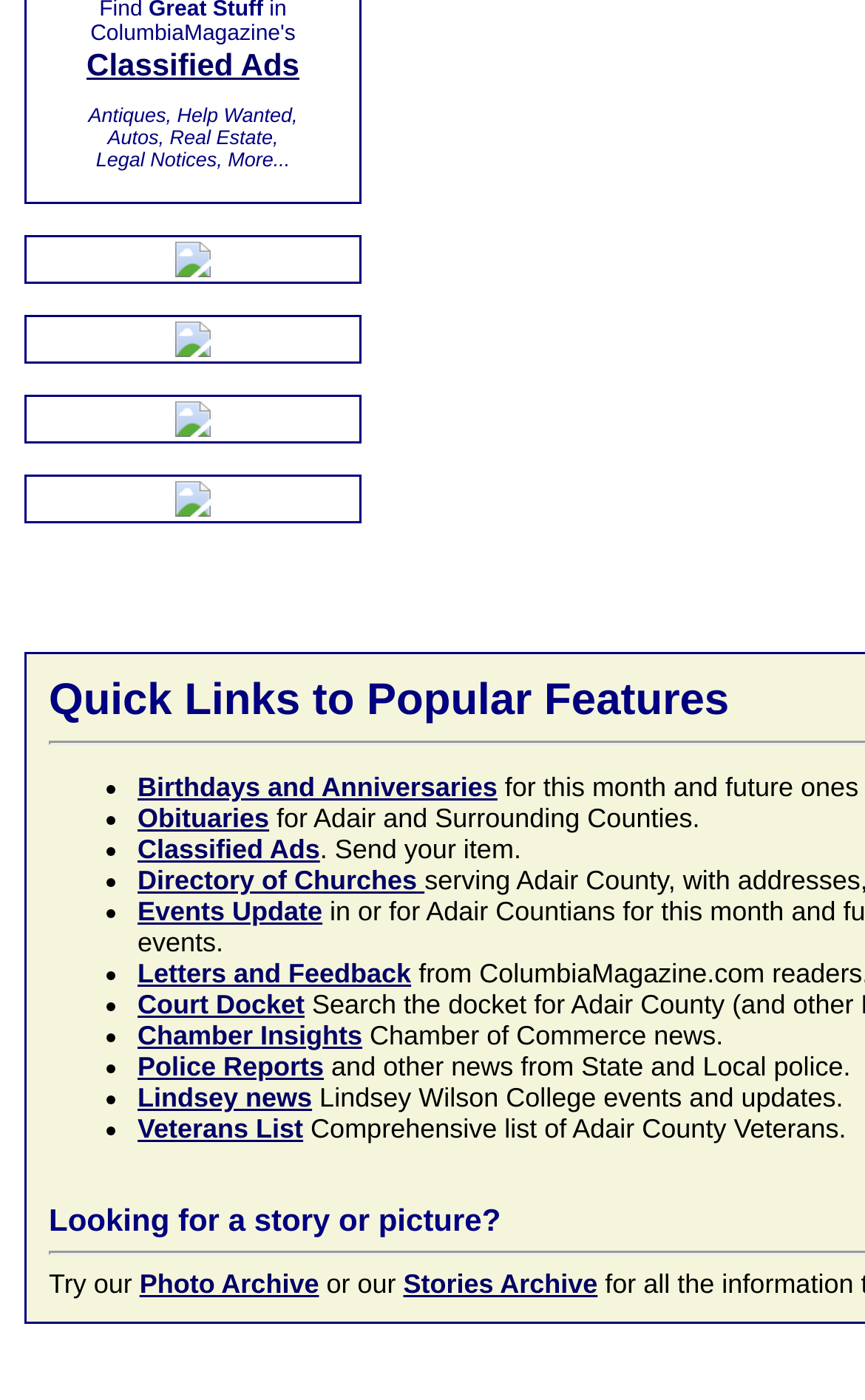Please determine the bounding box coordinates of the element's region to click in order to carry out the following instruction: "Click the 'About Us' link". The coordinates should be four float numbers between 0 and 1, i.e., [left, top, right, bottom].

None